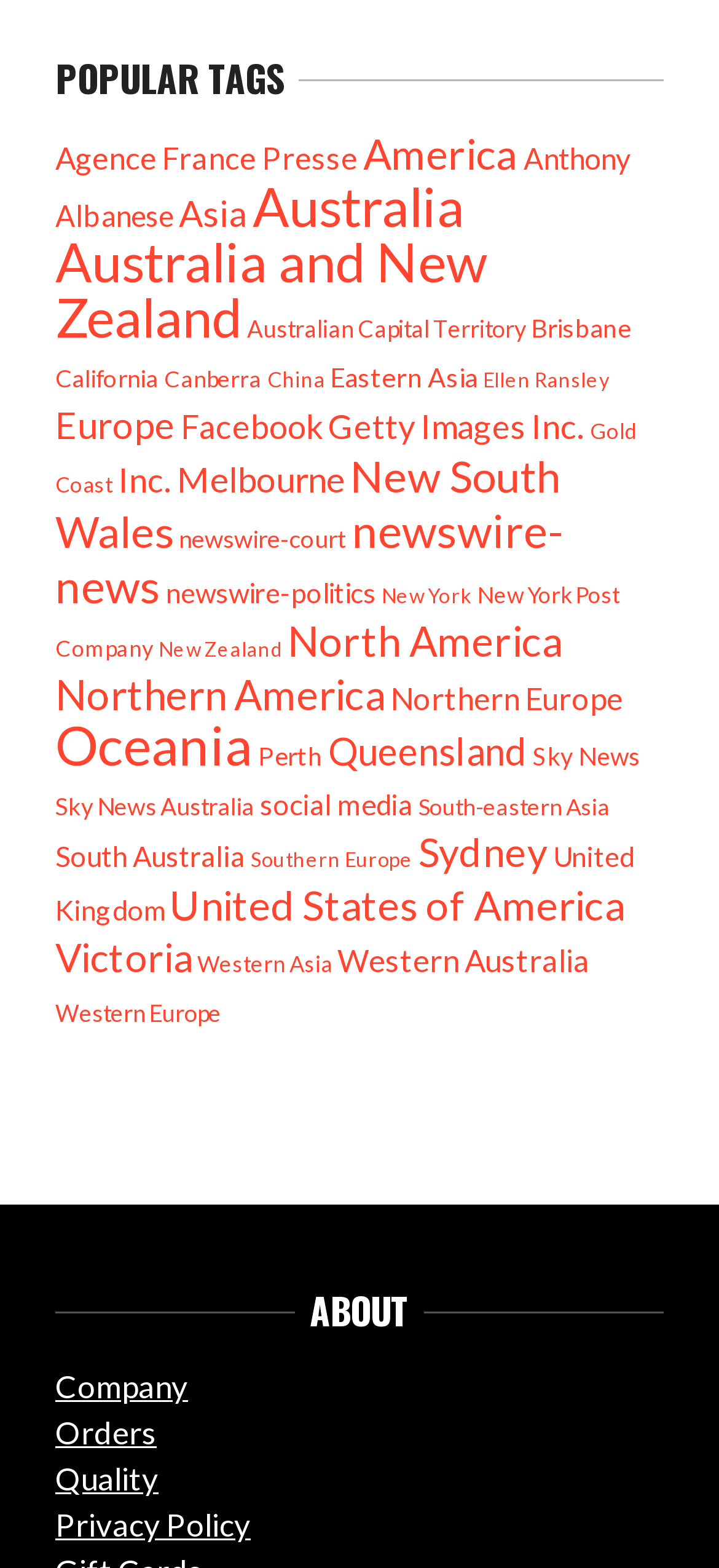What is the most popular tag?
Please provide a detailed and comprehensive answer to the question.

Based on the webpage, the most popular tag is 'Australia' with 17,266 items, which is the highest number of items among all the tags listed.